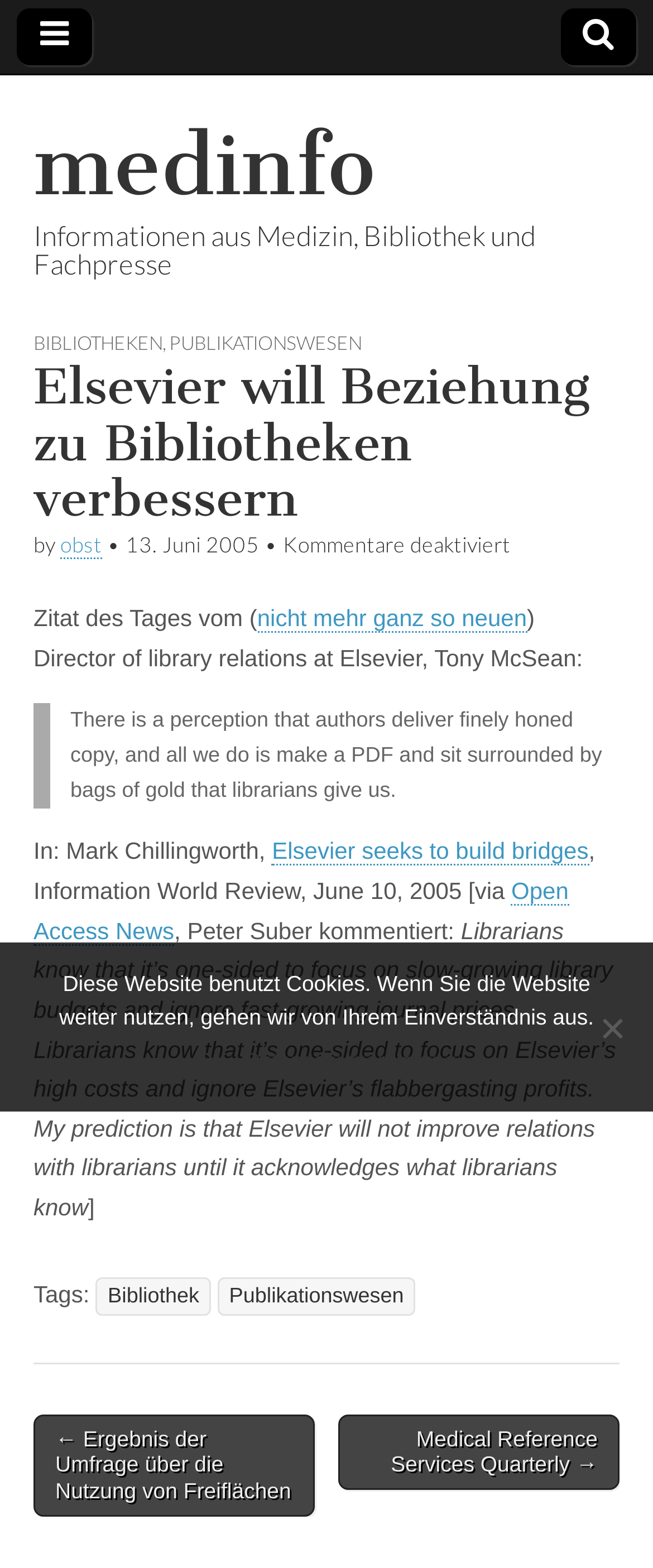Show the bounding box coordinates for the element that needs to be clicked to execute the following instruction: "Visit the page about Bibliotheken". Provide the coordinates in the form of four float numbers between 0 and 1, i.e., [left, top, right, bottom].

[0.051, 0.212, 0.249, 0.226]